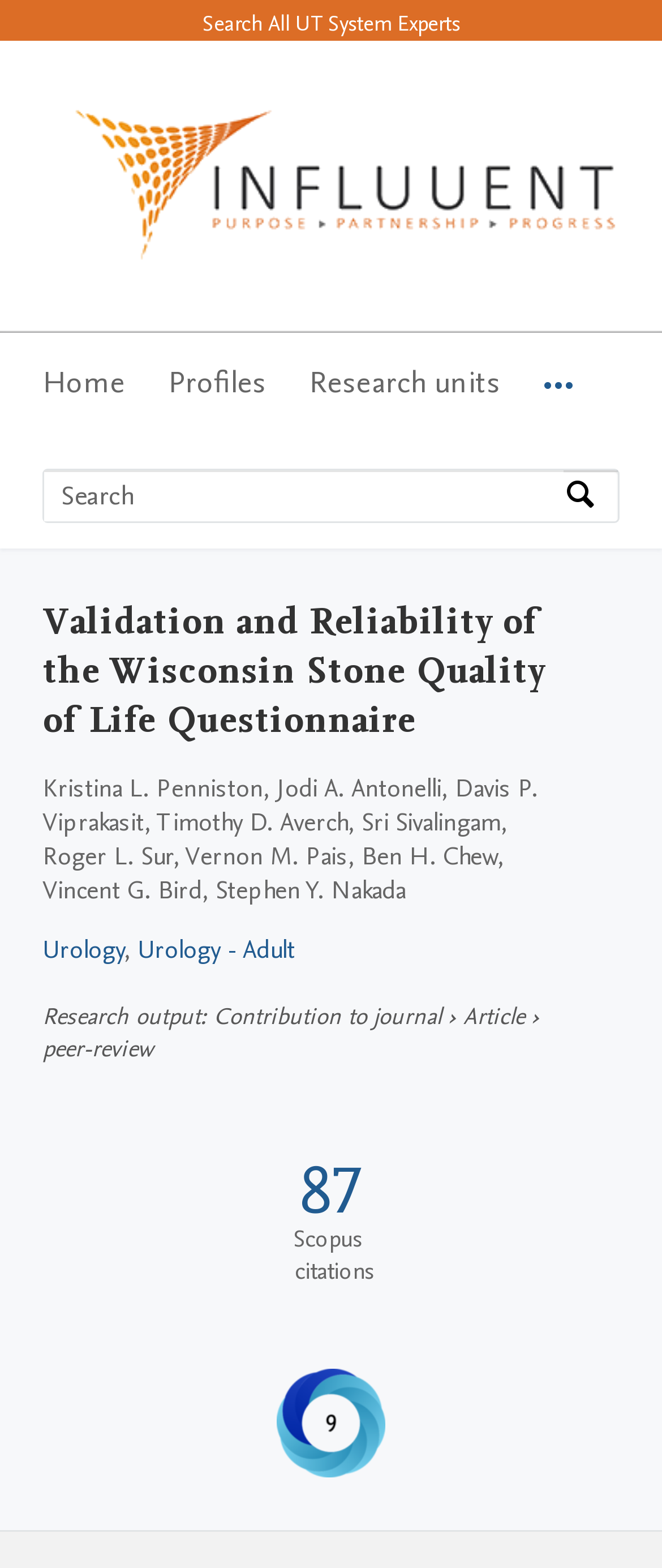Analyze the image and answer the question with as much detail as possible: 
What is the altmetric score of the article?

I found the answer by looking at the 'Publication metrics section' and finding the link that says 'Article has an altmetric score of 9'.